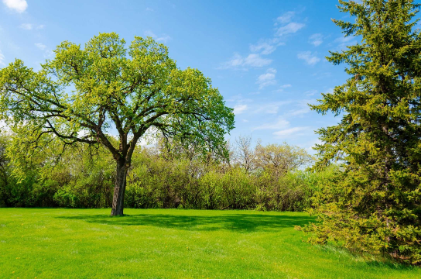Provide a brief response in the form of a single word or phrase:
What is the purpose of the image?

To showcase lawn care